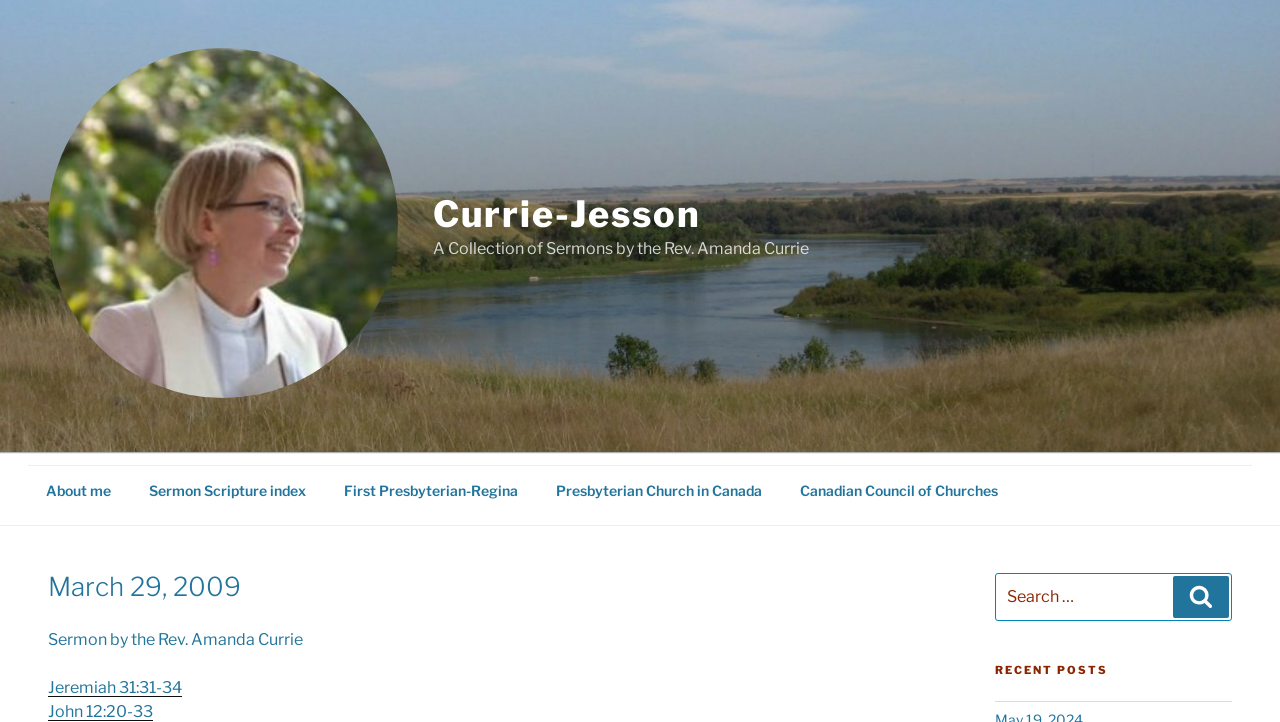Determine the bounding box coordinates for the UI element described. Format the coordinates as (top-left x, top-left y, bottom-right x, bottom-right y) and ensure all values are between 0 and 1. Element description: Presbyterian Church in Canada

[0.42, 0.645, 0.609, 0.713]